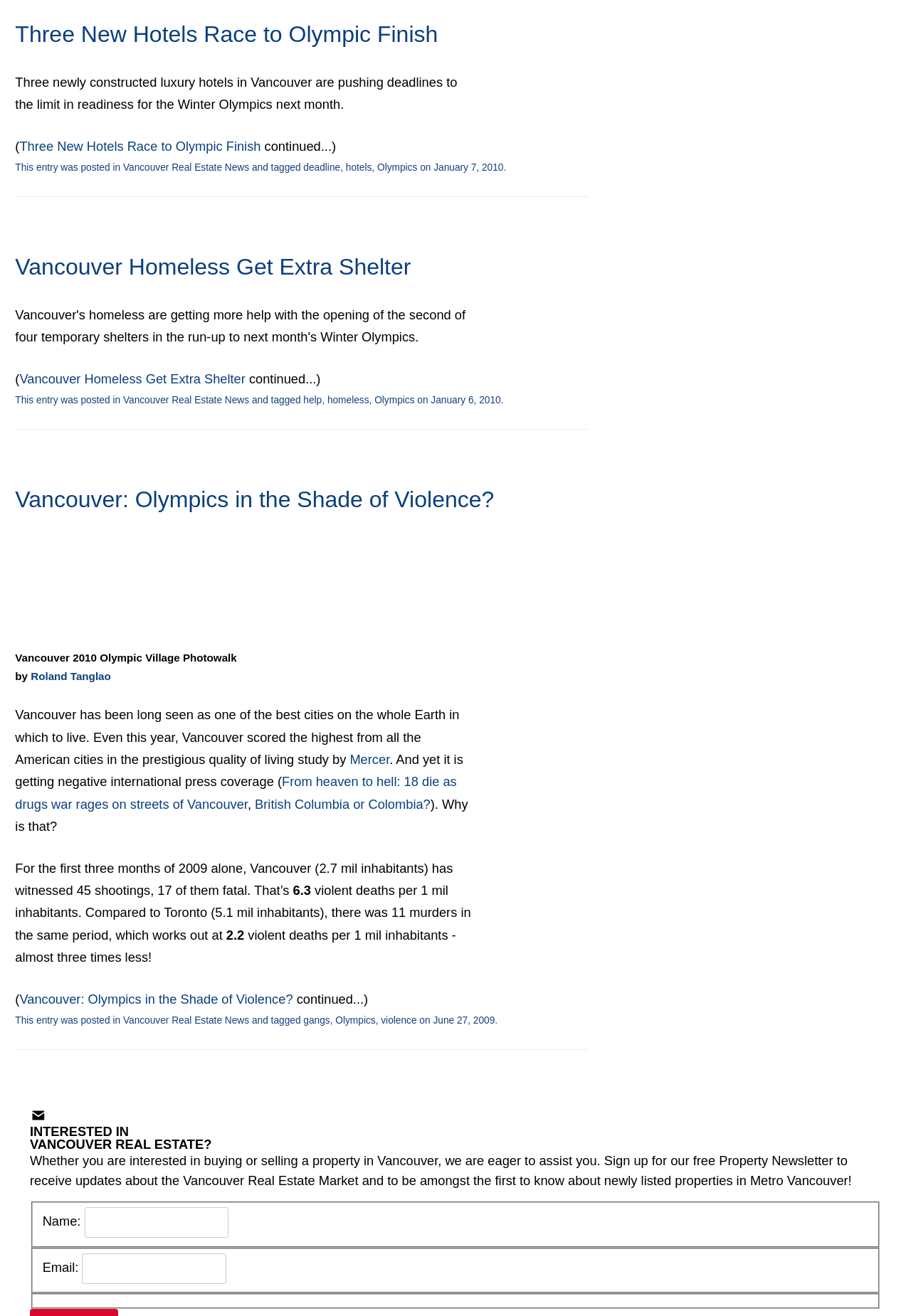Please provide the bounding box coordinates in the format (top-left x, top-left y, bottom-right x, bottom-right y). Remember, all values are floating point numbers between 0 and 1. What is the bounding box coordinate of the region described as: Roland Tanglao

[0.034, 0.509, 0.122, 0.518]